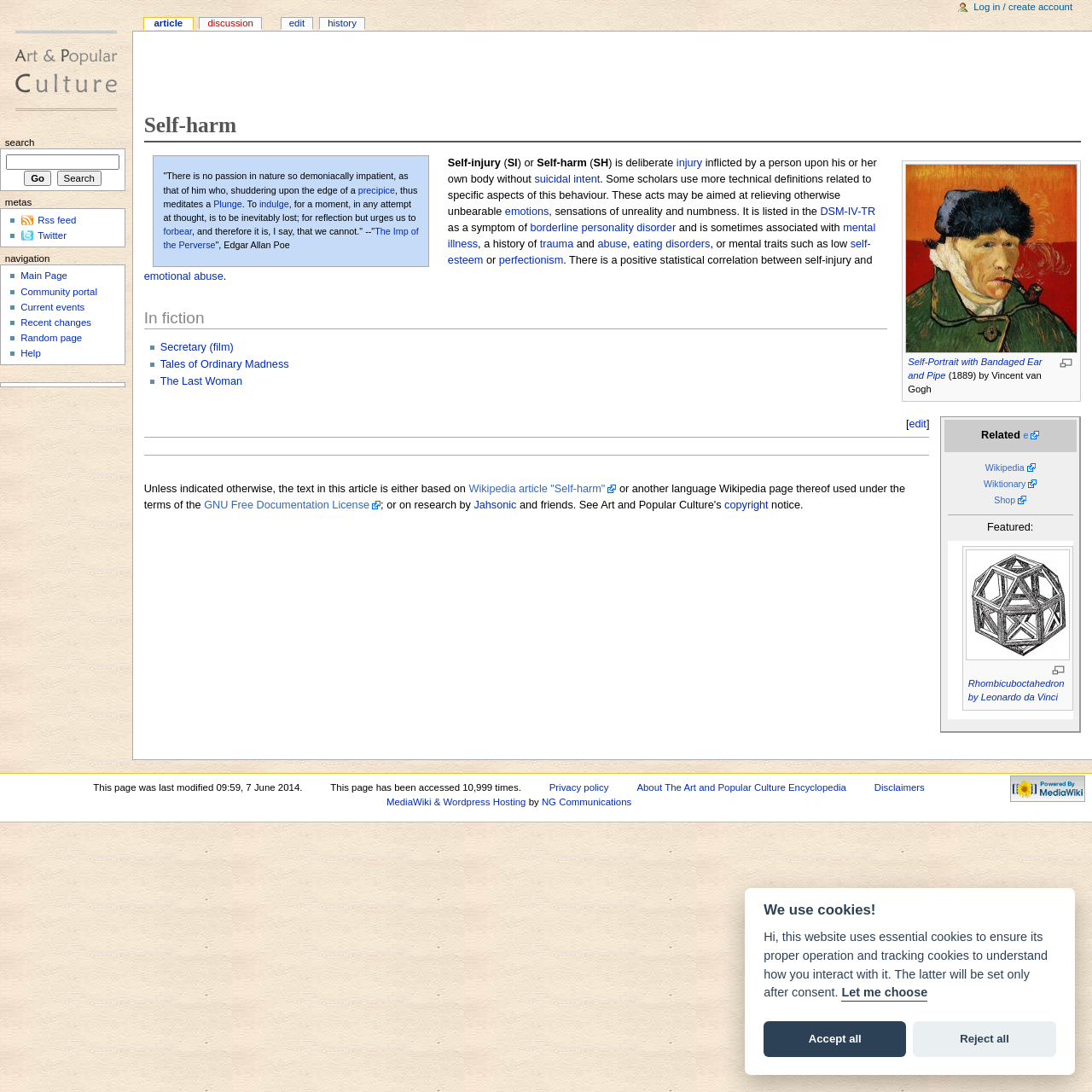What is the correlation between self-injury and?
Using the picture, provide a one-word or short phrase answer.

Emotional abuse